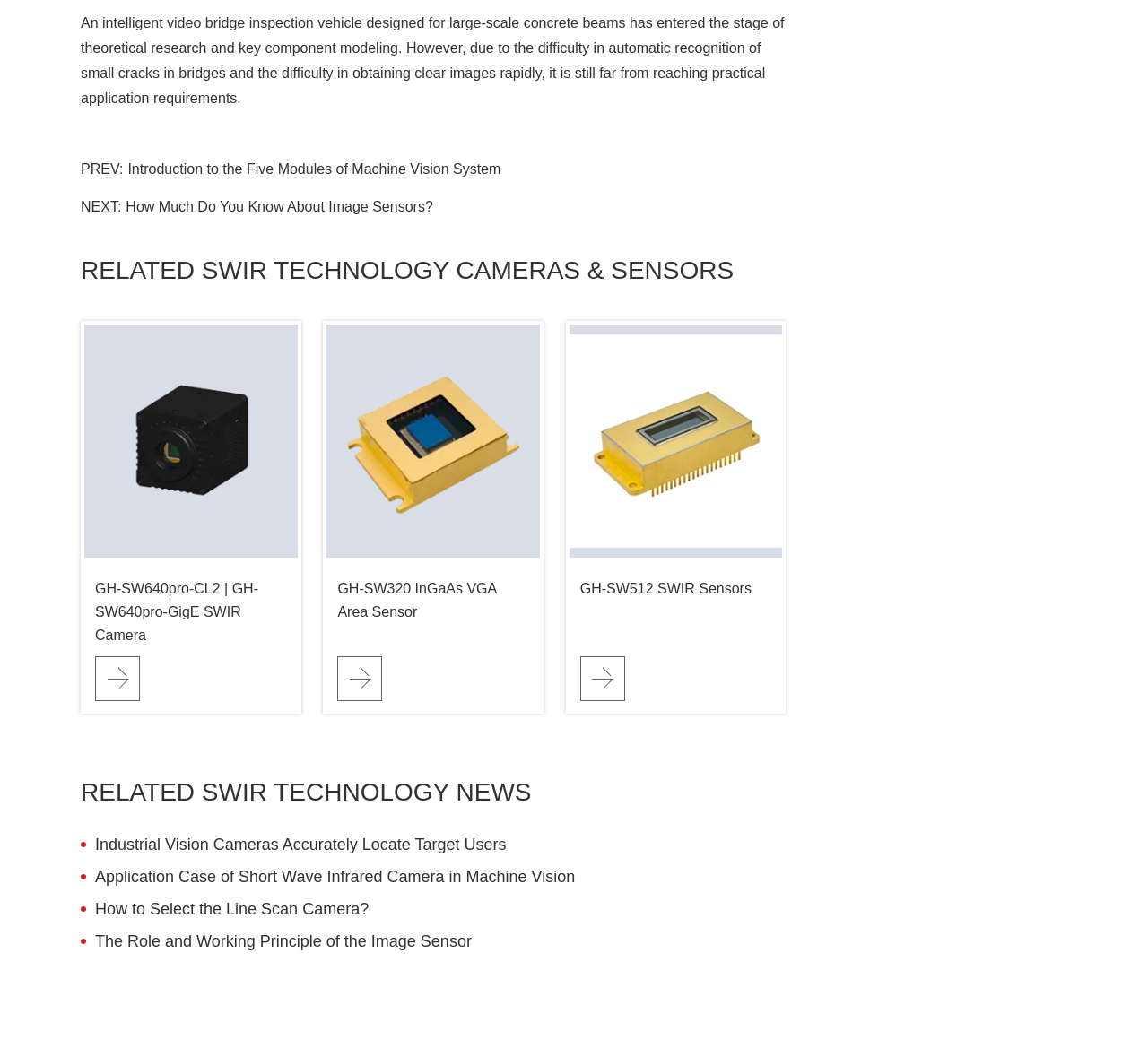Identify the bounding box coordinates for the region of the element that should be clicked to carry out the instruction: "Read about how much you know about image sensors". The bounding box coordinates should be four float numbers between 0 and 1, i.e., [left, top, right, bottom].

[0.11, 0.183, 0.377, 0.209]